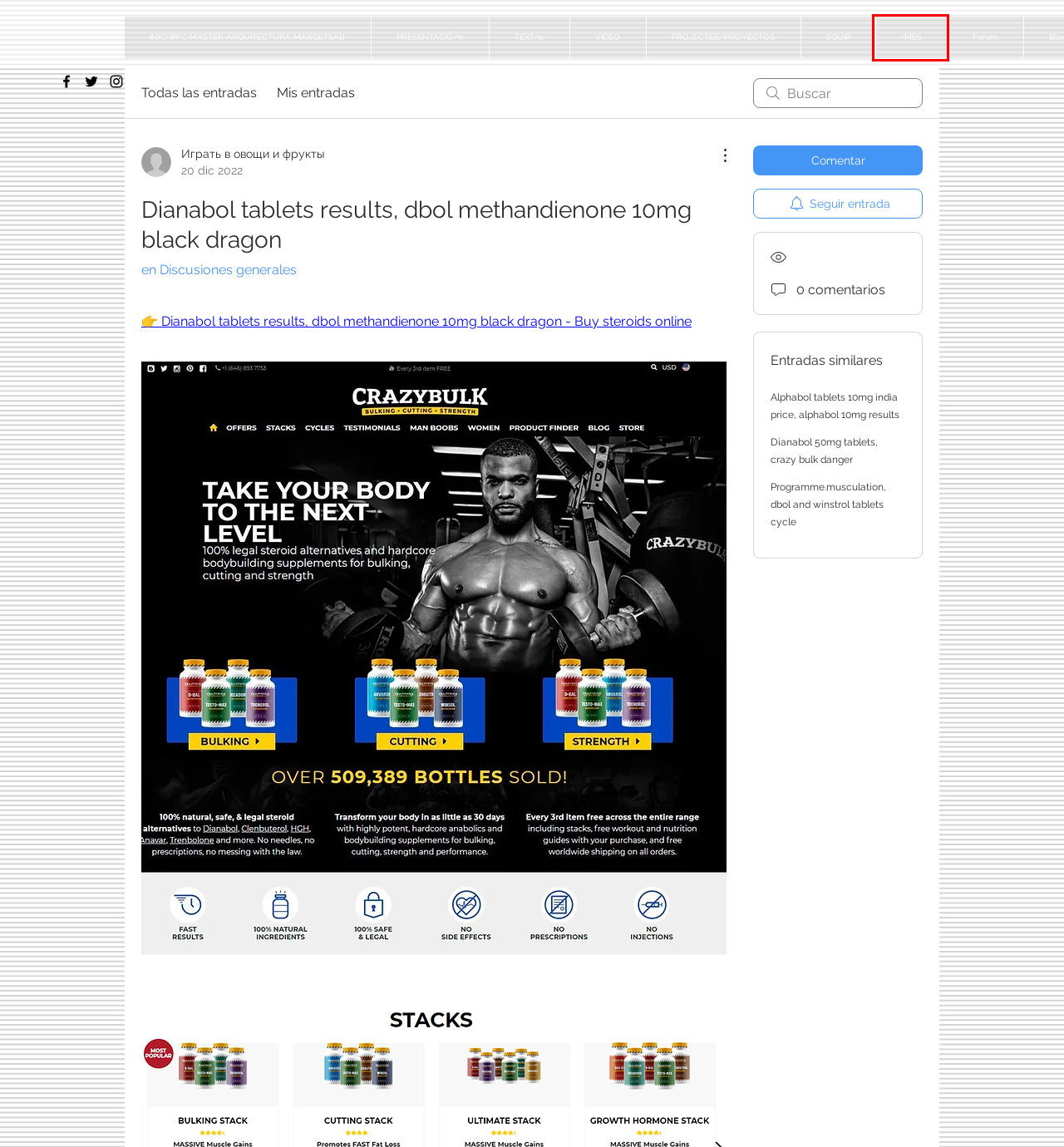After examining the screenshot of a webpage with a red bounding box, choose the most accurate webpage description that corresponds to the new page after clicking the element inside the red box. Here are the candidates:
A. Alphabol tablets 10mg india price, alphabol 10mg results | MarqetsabT PfcProTeo
B. INICI/o |PFC MÀSTER ARQUITECTURA ETSAB MARQETSAB PROJECTES I TEORIA
C. VIDEO |PFC MÀSTER ARQUITECTURA ETSAB MARQETSAB PROJECTES TEORIA
D. EQUIP |PFC MÀSTER ARQUITECTURA ETSAB MARQETSAB PROJECTES TEORIA
E. +MÉS | MarqetsabT PfcProTeo
F. TEXT/o | PFC MÀSTER ARQUITECTURA ETSAB MARQETSAB PROJECTES I TEORIA
G. Programme.musculation, dbol and winstrol tablets cycle | MarqetsabT PfcProTeo
H. Discusiones generales | MarqetsabT PfcProTeo

E